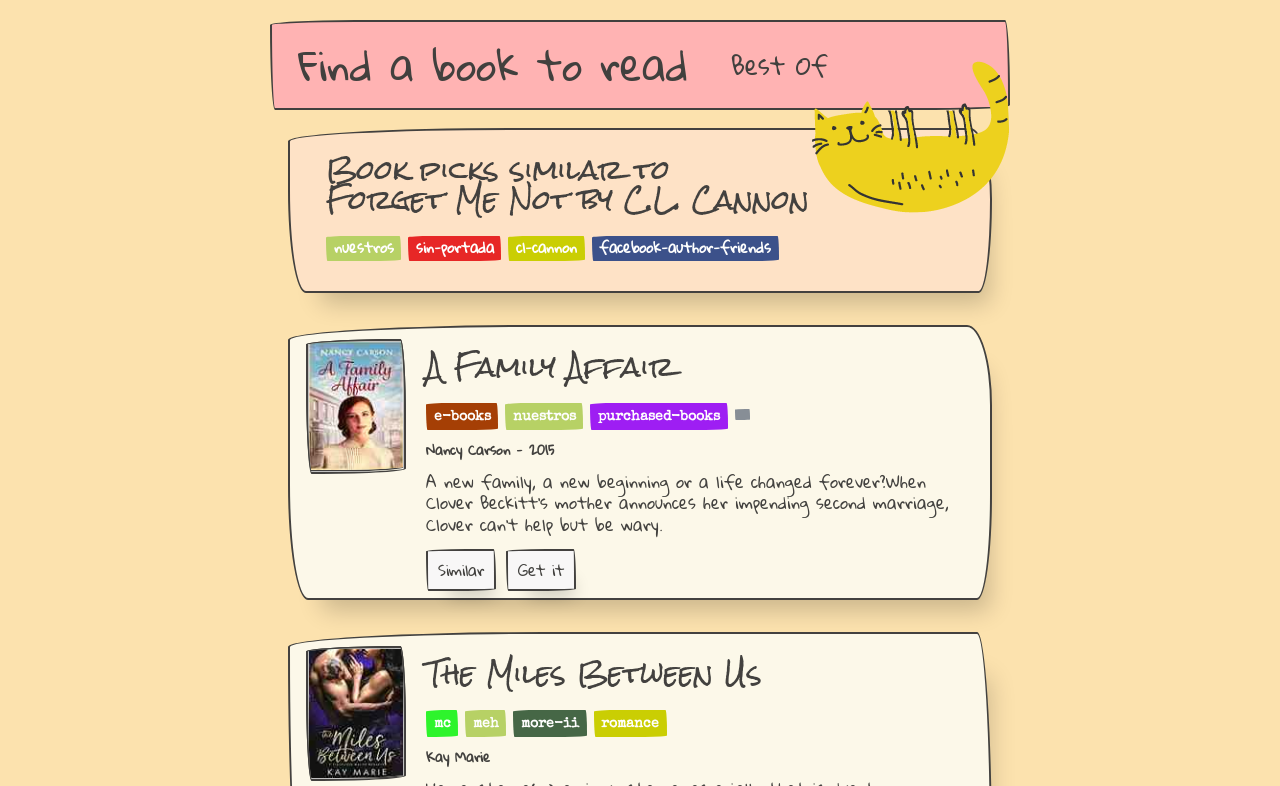Describe all the significant parts and information present on the webpage.

This webpage is focused on recommending books similar to "Forget Me Not" by C.L. Cannon. At the top, there is a heading "Find a book to read" with a link to the same text. Below it, there is an image and a link to "Best Of". 

The main content of the page is divided into three sections, each recommending a book. The first section is for "A Family Affair" by Nancy Carson, published in 2015. It includes a brief summary of the book, which is about a girl named Clover Beckitt and her new stepsister Ramona, and how their lives change with the arrival of Ramona. There are also links to "e-books", "nuestros", and "purchased-books" related to this book. 

The second section is not present in the provided accessibility tree. 

The third section is for "The Miles Between Us". It includes links to "mc", "meh", "more-ii", and "romance" related to this book. There is also a brief description of the book, but it is not provided in the accessibility tree. 

Throughout the page, there are several images, but their contents are not described. There are also several buttons and links to "Similar" and "Get it" for each book.